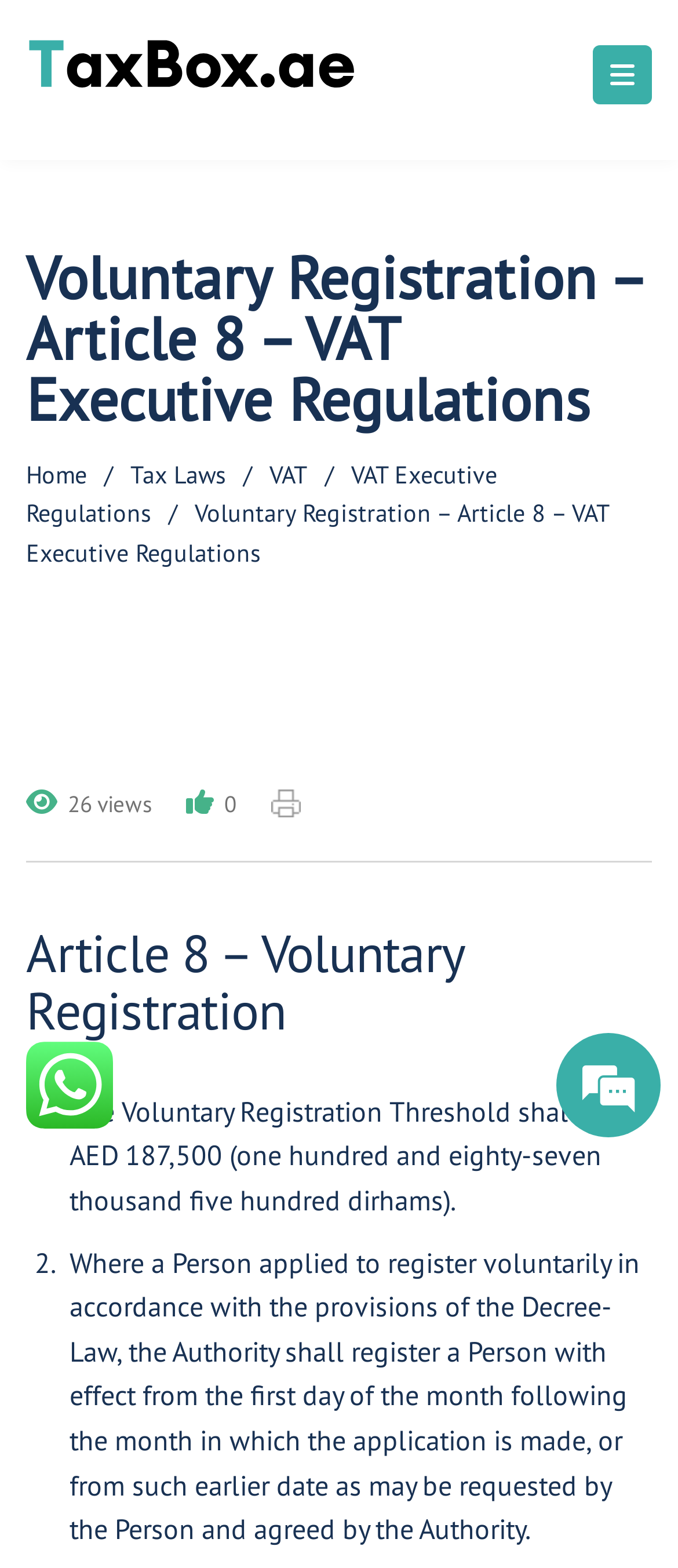What is the website's domain name?
Look at the screenshot and respond with one word or a short phrase.

TaxBox.ae